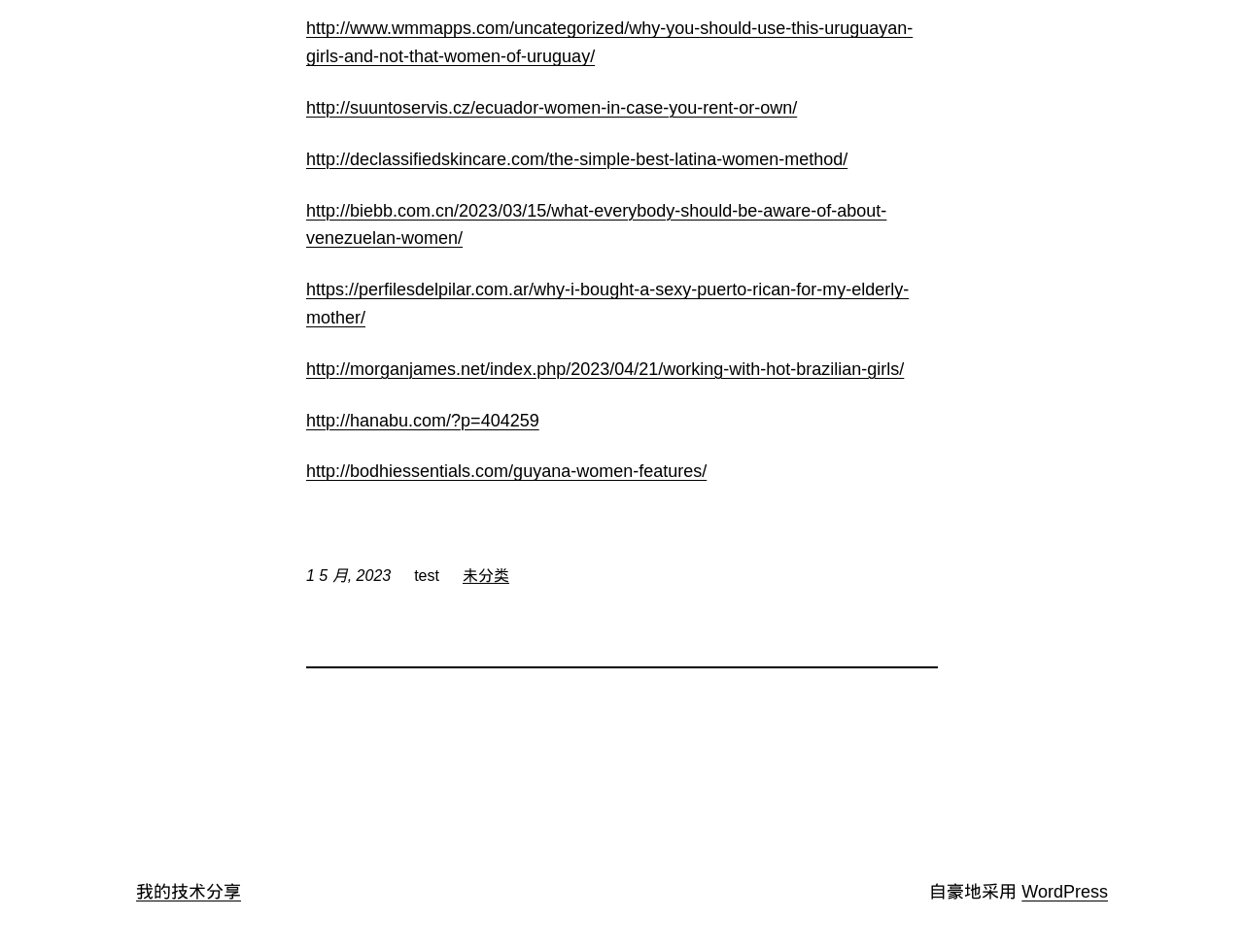Pinpoint the bounding box coordinates of the element to be clicked to execute the instruction: "go to home page".

None